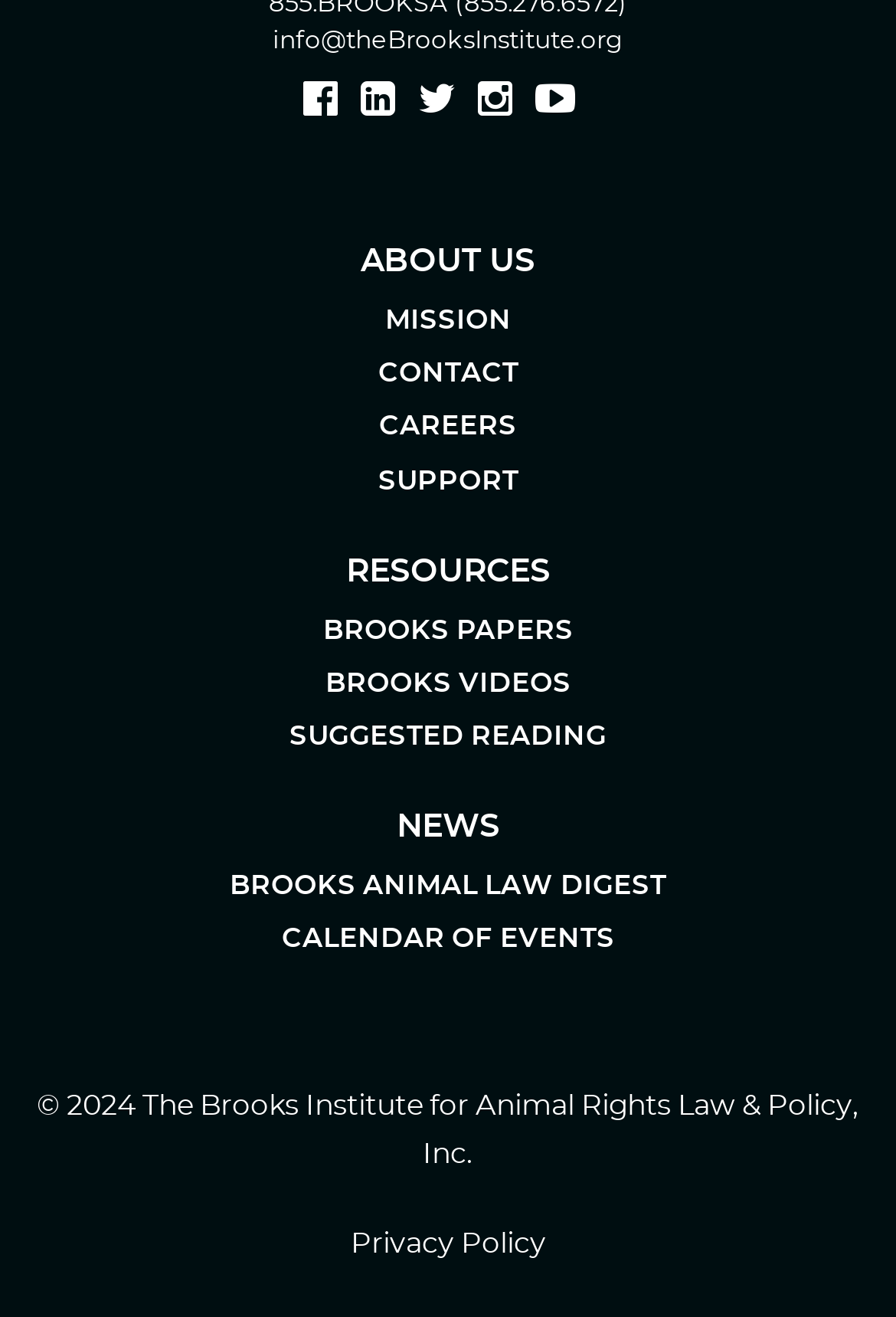Extract the bounding box coordinates for the described element: "Brooks Animal Law Digest". The coordinates should be represented as four float numbers between 0 and 1: [left, top, right, bottom].

[0.256, 0.663, 0.744, 0.682]